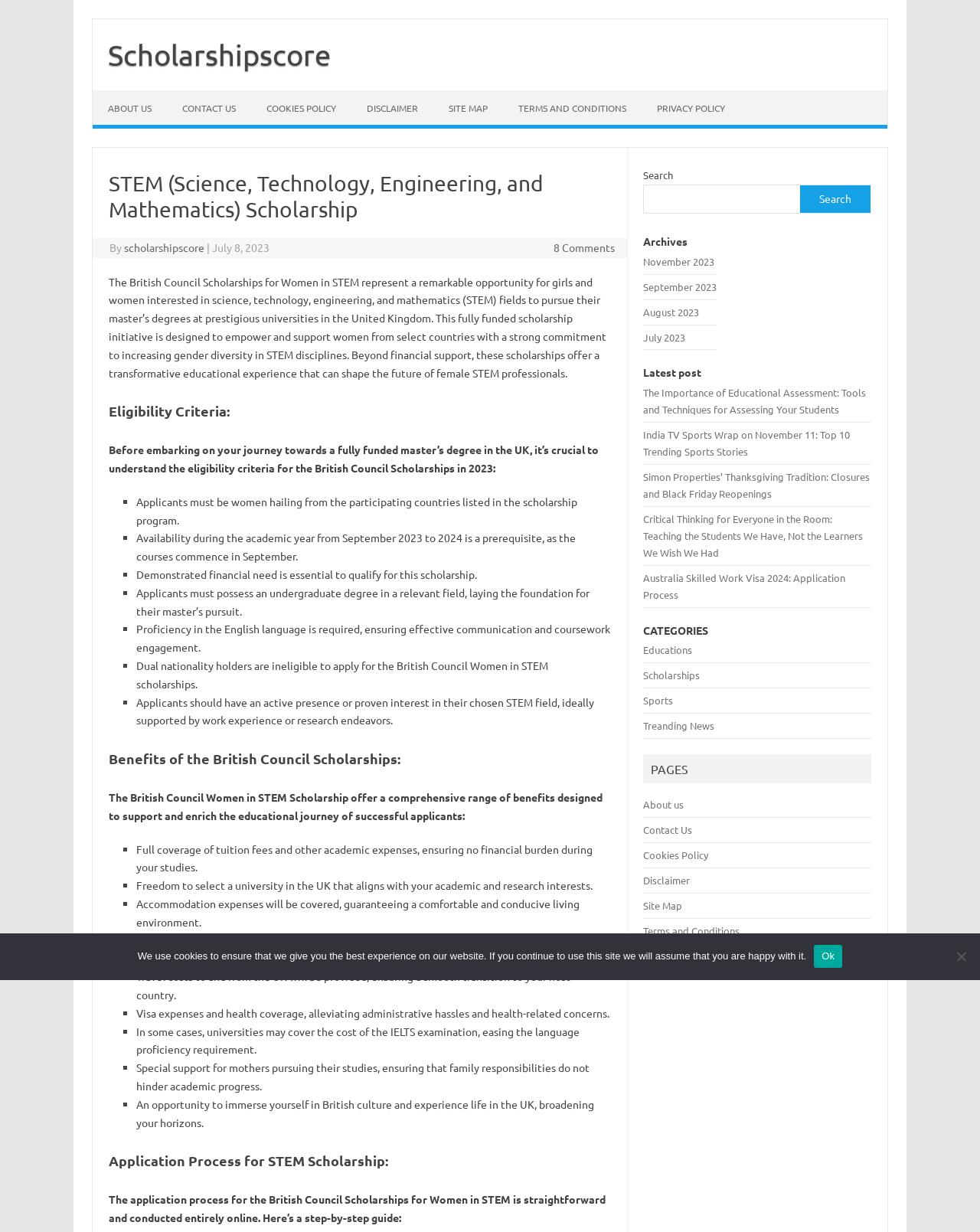Determine the bounding box coordinates of the section I need to click to execute the following instruction: "Read the 'Eligibility Criteria' section". Provide the coordinates as four float numbers between 0 and 1, i.e., [left, top, right, bottom].

[0.111, 0.325, 0.623, 0.343]